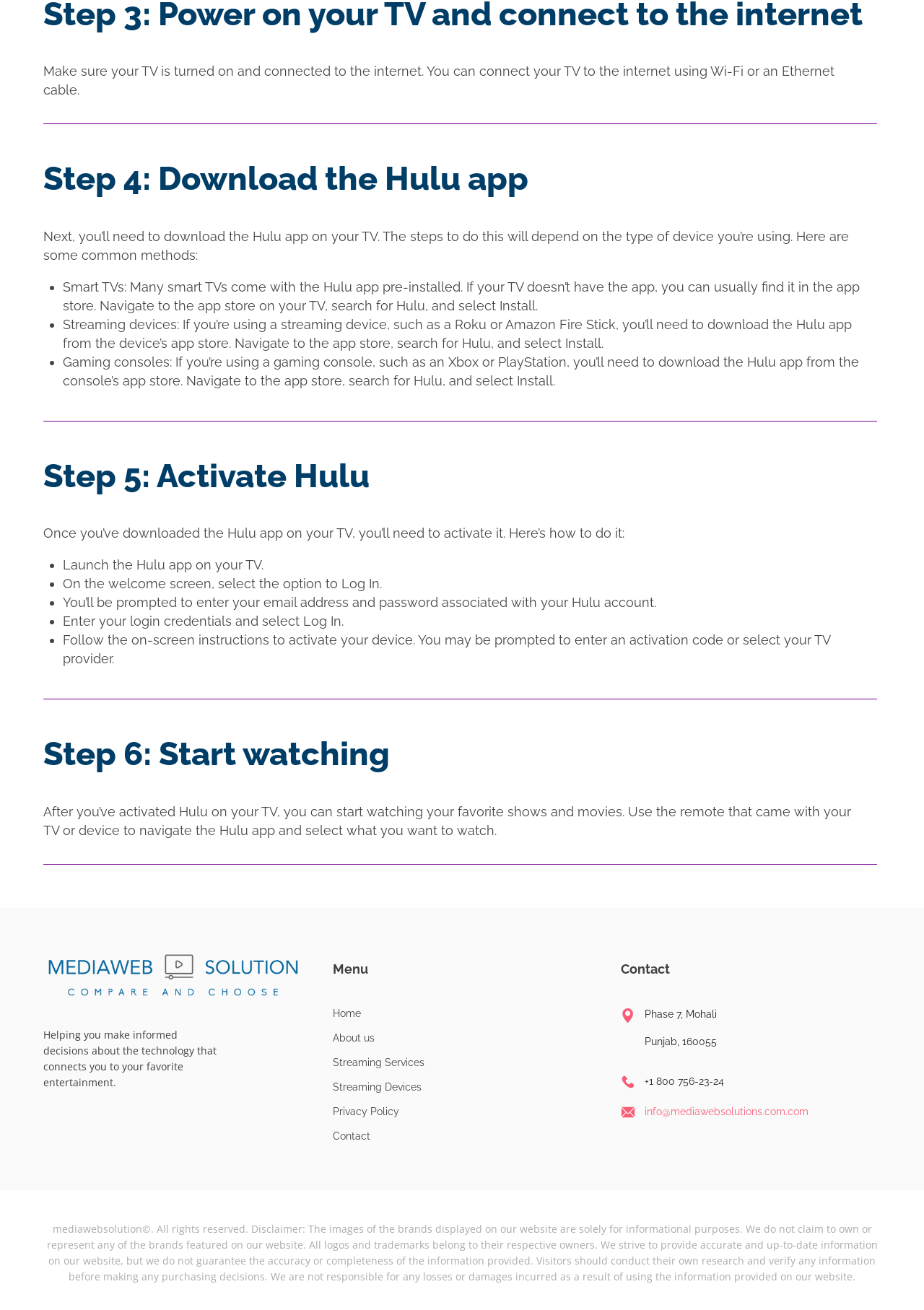Given the element description: "+1 800 756-23-24", predict the bounding box coordinates of the UI element it refers to, using four float numbers between 0 and 1, i.e., [left, top, right, bottom].

[0.698, 0.821, 0.784, 0.83]